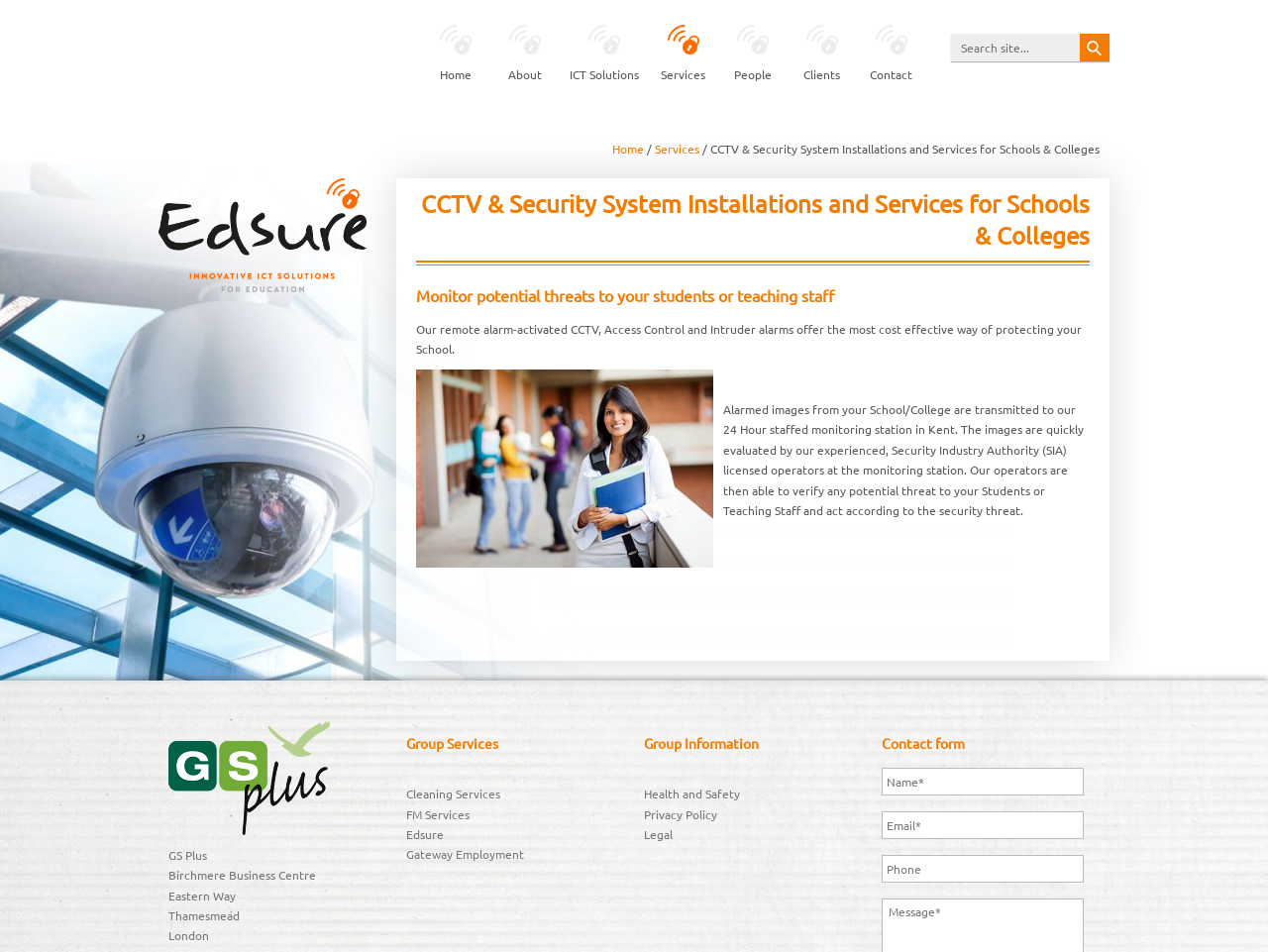Explain the features and main sections of the webpage comprehensively.

The webpage is about CCTV and security system installations and services for schools and colleges. At the top, there is a navigation menu with links to "Home", "About", "ICT Solutions", "Services", "People", "Clients", and "Contact". Next to the navigation menu, there is a search bar with a search button.

Below the navigation menu, there is a main section that takes up most of the page. It starts with a breadcrumb navigation with links to "Home" and "Services". The main heading of the page is "CCTV & Security System Installations and Services for Schools & Colleges", which is accompanied by an image.

The main content of the page is divided into two sections. The first section has a heading "Monitor potential threats to your students or teaching staff" and describes the benefits of using remote alarm-activated CCTV, Access Control, and Intruder alarms to protect schools. There is an image of a school security system below the text.

The second section has a heading "Group Services" and lists links to "Cleaning Services", "FM Services", "Edsure", and "Gateway Employment". Below this section, there is another section with a heading "Group Information" that lists links to "Health and Safety", "Privacy Policy", and "Legal".

At the bottom of the page, there is a contact form with three text boxes for users to input their information. The form is headed by a "Contact form" heading. Additionally, there is a section with the company's address and contact information, including the company name "GS Plus", address, and location.